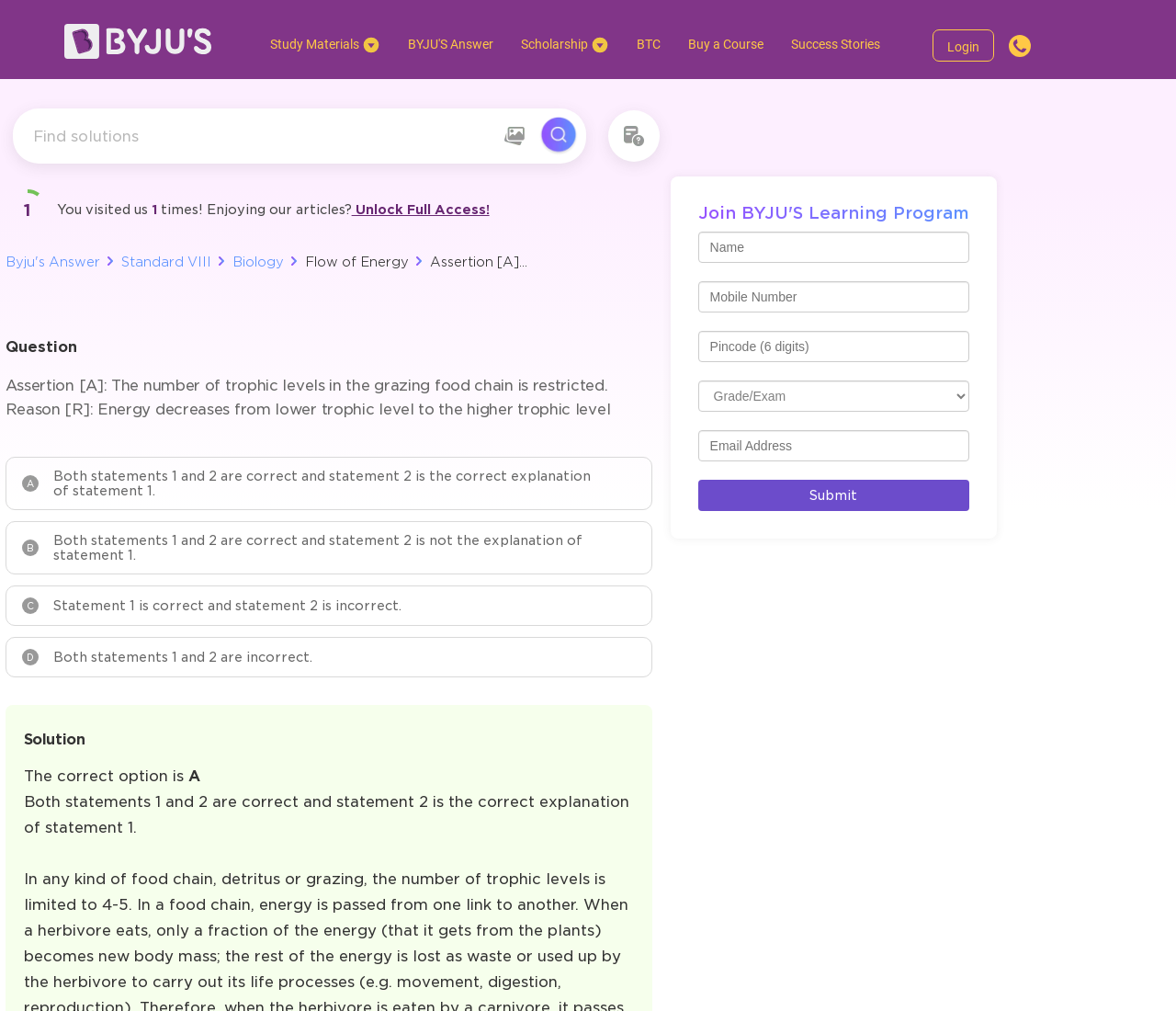Find the bounding box coordinates of the element to click in order to complete this instruction: "Login to the website". The bounding box coordinates must be four float numbers between 0 and 1, denoted as [left, top, right, bottom].

[0.793, 0.029, 0.845, 0.061]